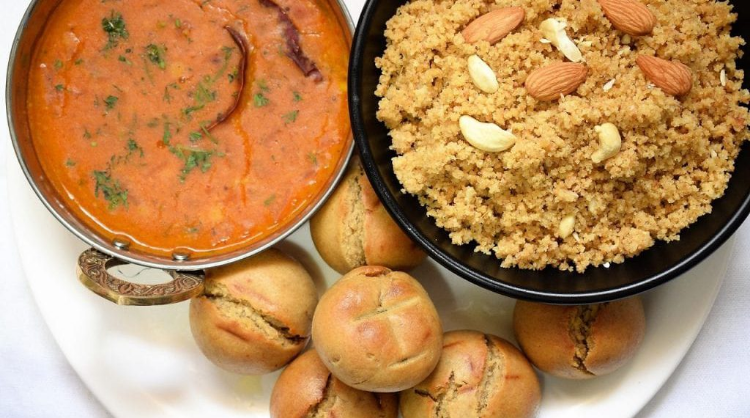Answer the following inquiry with a single word or phrase:
What is Sooji Halwa made from?

Semolina